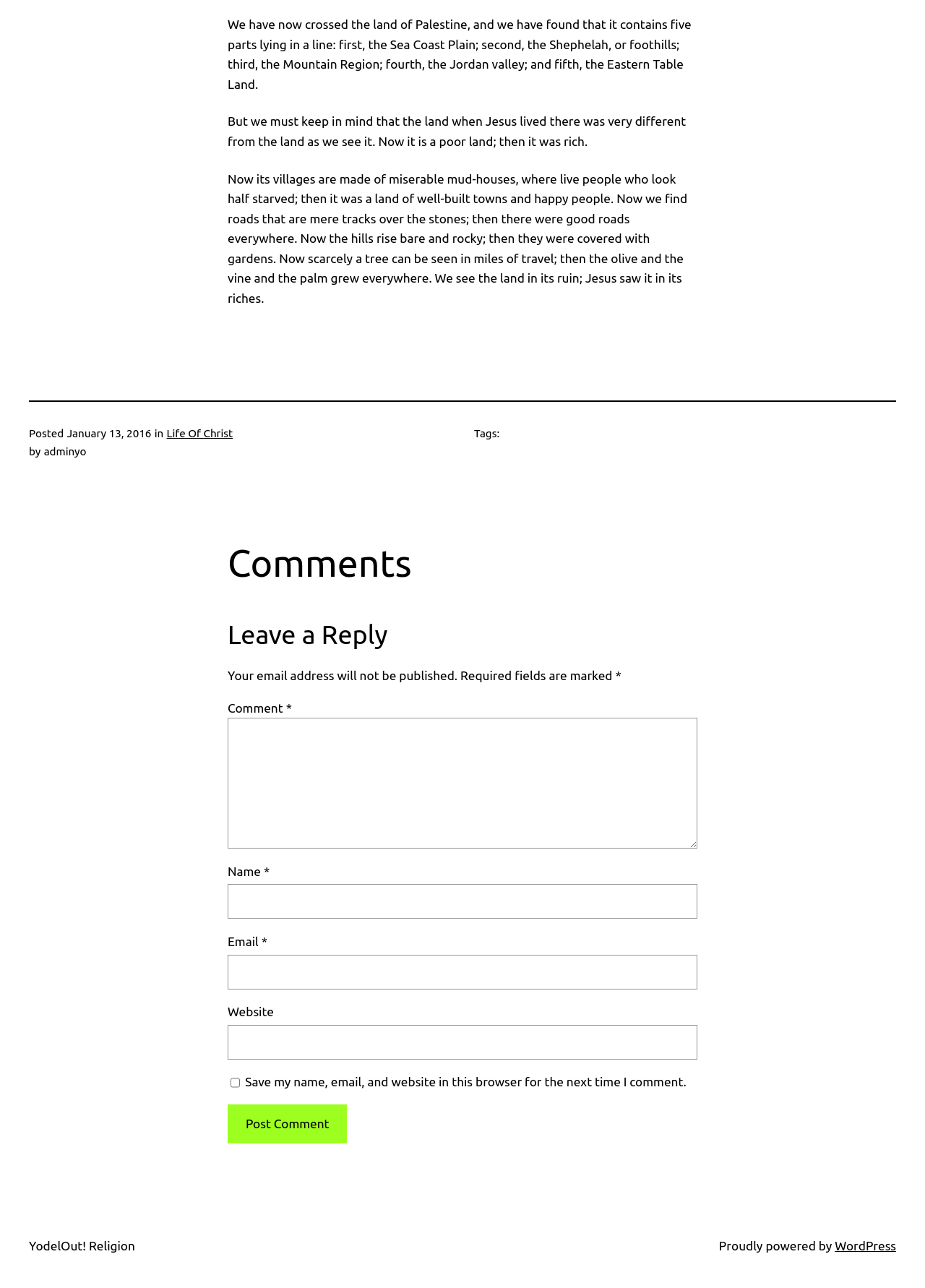Determine the bounding box coordinates for the UI element described. Format the coordinates as (top-left x, top-left y, bottom-right x, bottom-right y) and ensure all values are between 0 and 1. Element description: WordPress

[0.903, 0.962, 0.969, 0.973]